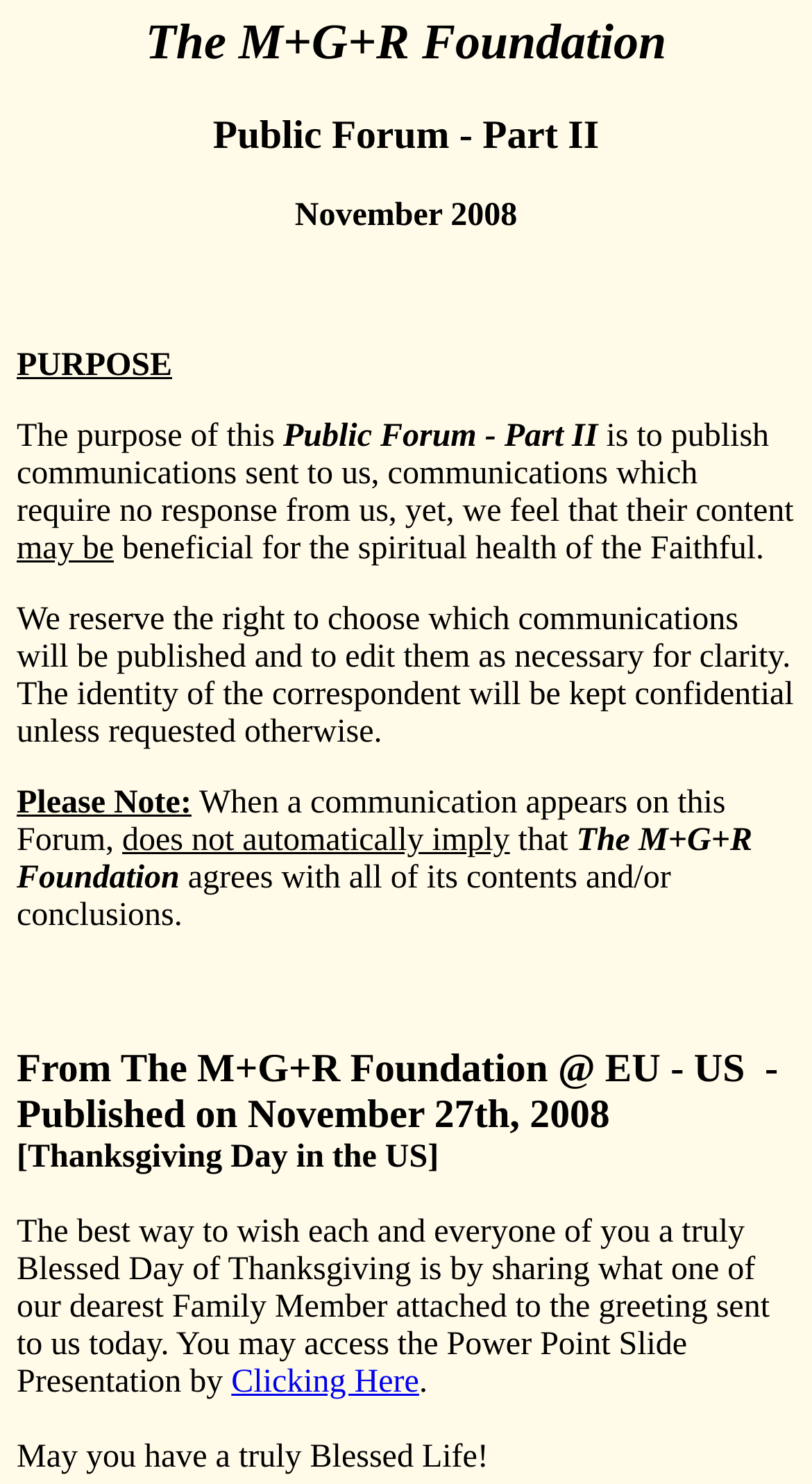Refer to the element description Clicking Here and identify the corresponding bounding box in the screenshot. Format the coordinates as (top-left x, top-left y, bottom-right x, bottom-right y) with values in the range of 0 to 1.

[0.285, 0.919, 0.516, 0.943]